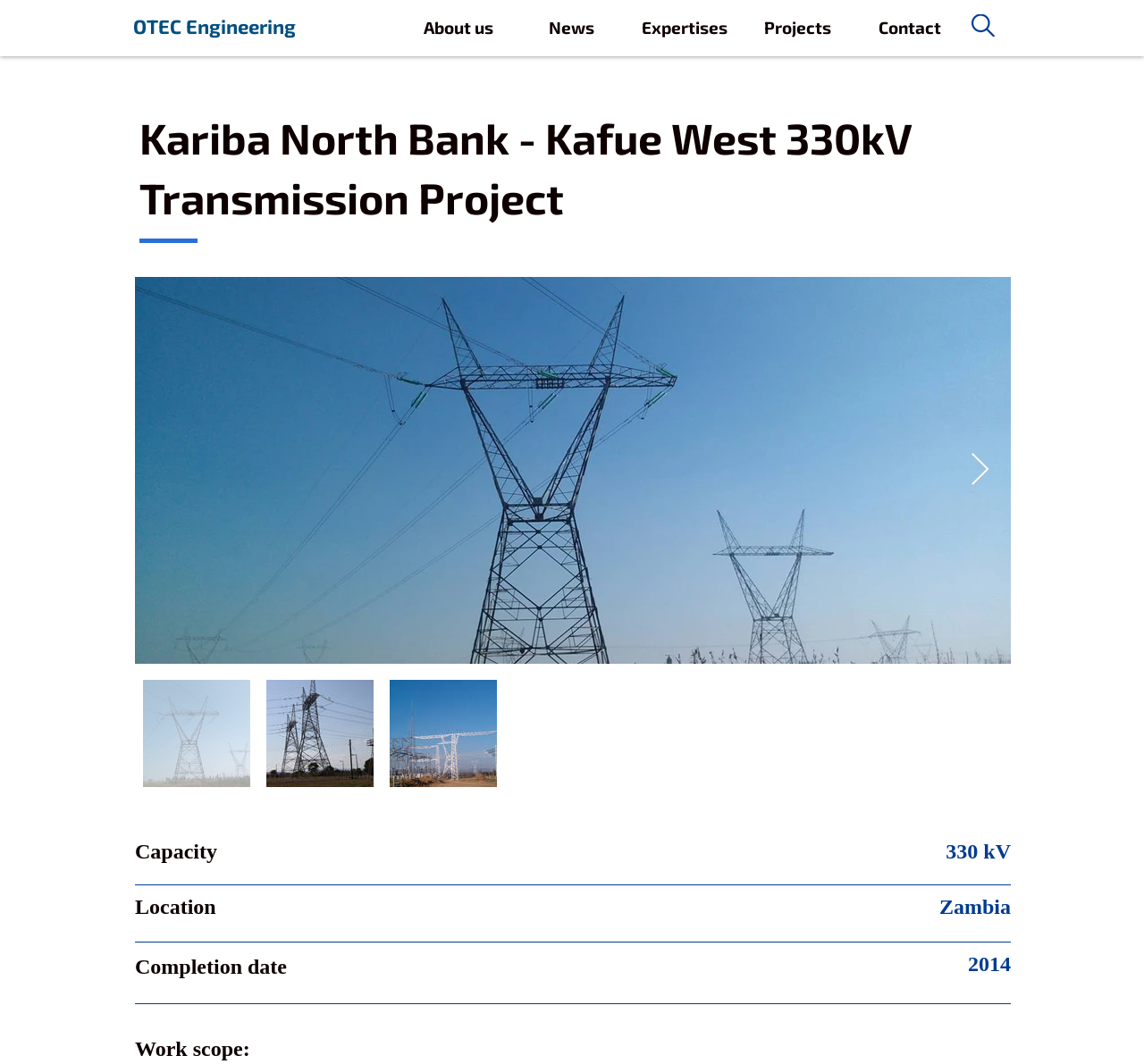Bounding box coordinates are specified in the format (top-left x, top-left y, bottom-right x, bottom-right y). All values are floating point numbers bounded between 0 and 1. Please provide the bounding box coordinate of the region this sentence describes: aria-label="Next Item"

[0.848, 0.426, 0.866, 0.459]